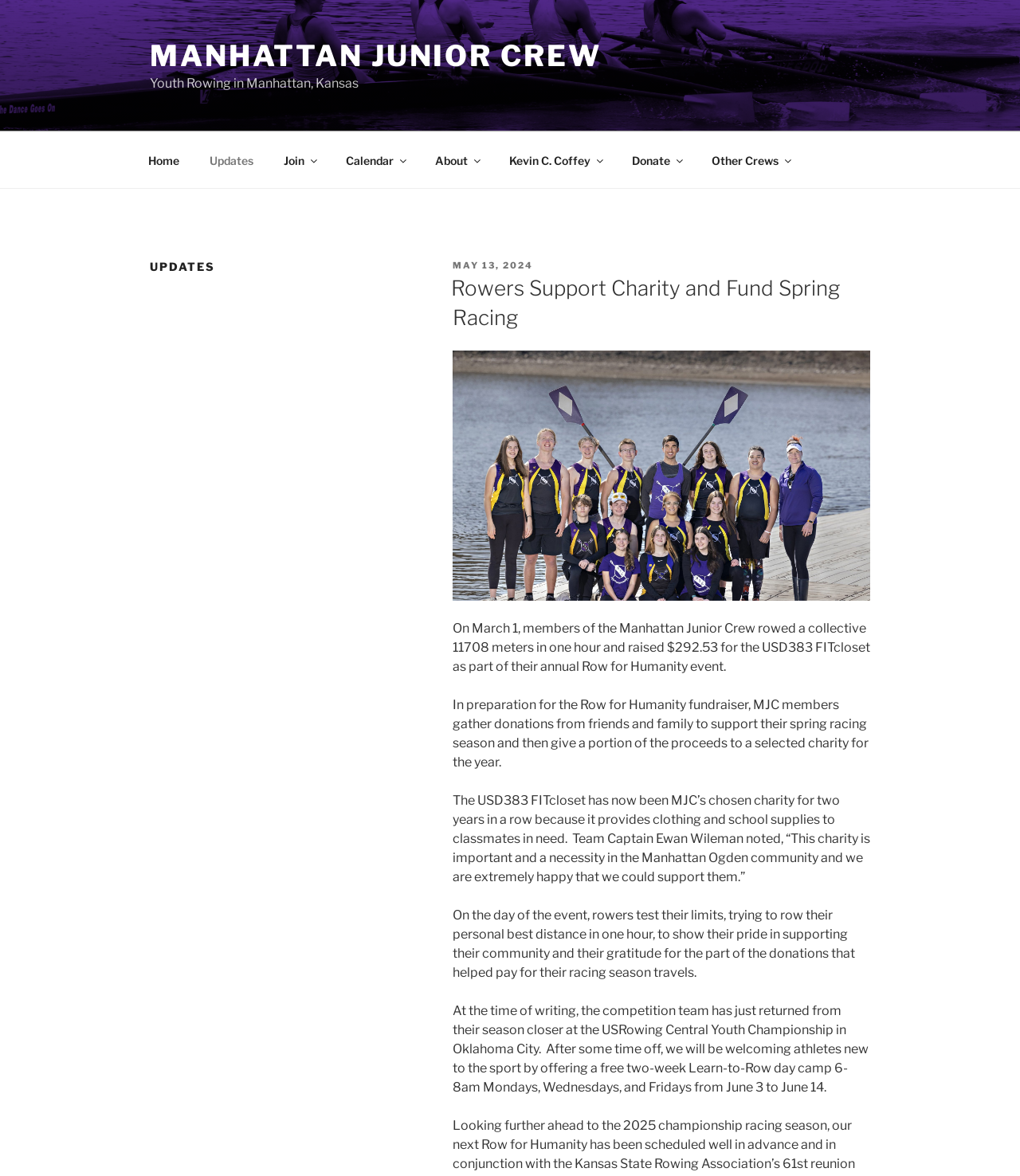What is the purpose of the Row for Humanity event?
Deliver a detailed and extensive answer to the question.

According to the webpage, the Row for Humanity event is an annual fundraiser where MJC members gather donations from friends and family to support their spring racing season and then give a portion of the proceeds to a selected charity for the year.